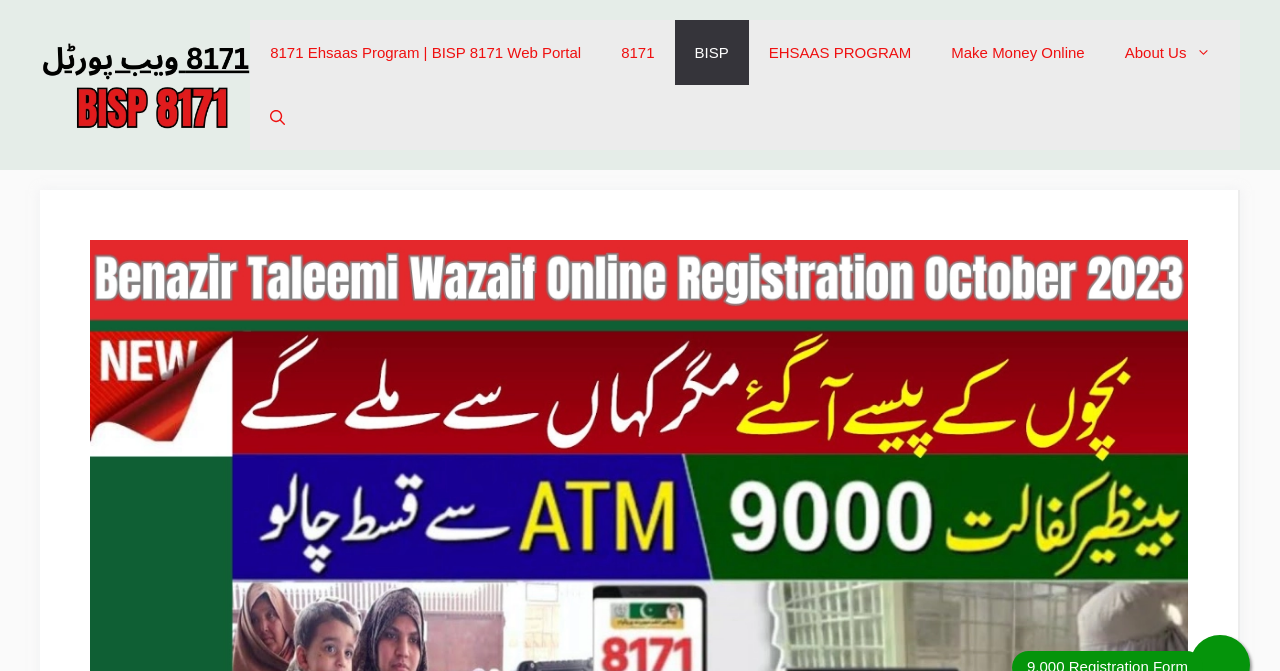Identify the bounding box coordinates for the element you need to click to achieve the following task: "Learn about the 8171 Ehsaas Program". Provide the bounding box coordinates as four float numbers between 0 and 1, in the form [left, top, right, bottom].

[0.031, 0.062, 0.195, 0.192]